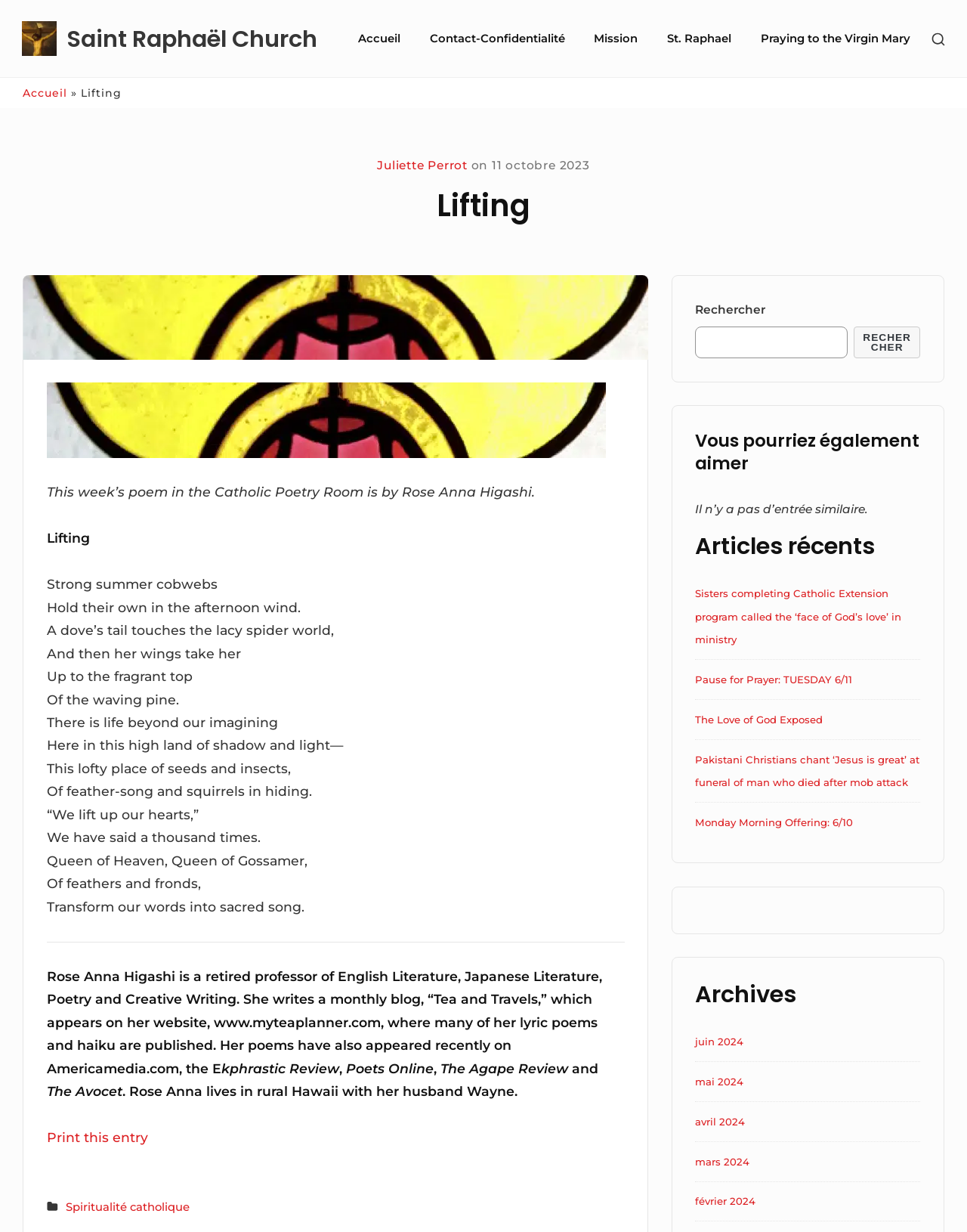Please identify the bounding box coordinates of the clickable area that will allow you to execute the instruction: "View the 'Articles récents'".

[0.719, 0.432, 0.952, 0.454]